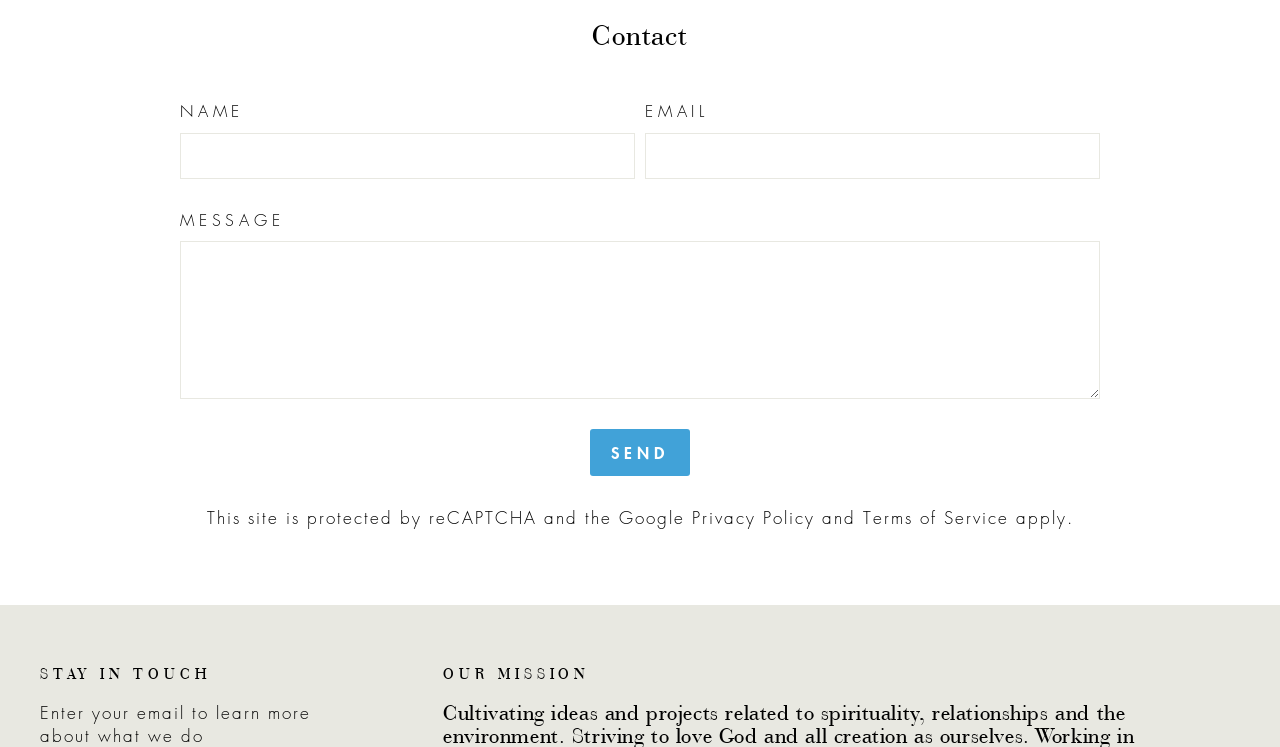Find the bounding box coordinates for the HTML element described as: "Privacy Policy". The coordinates should consist of four float values between 0 and 1, i.e., [left, top, right, bottom].

[0.54, 0.677, 0.636, 0.708]